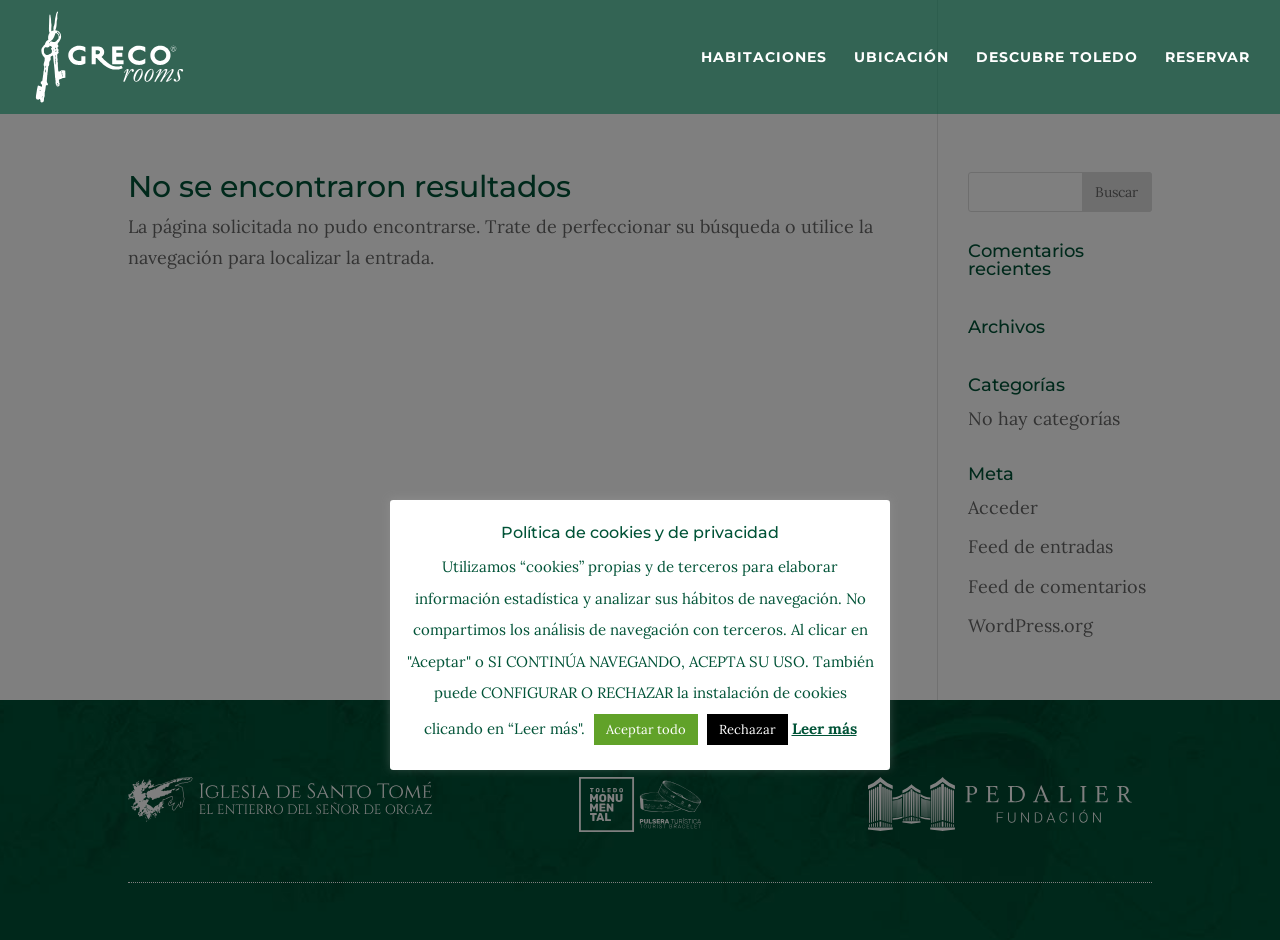Locate the bounding box coordinates of the clickable part needed for the task: "Search for a room".

[0.756, 0.183, 0.9, 0.226]